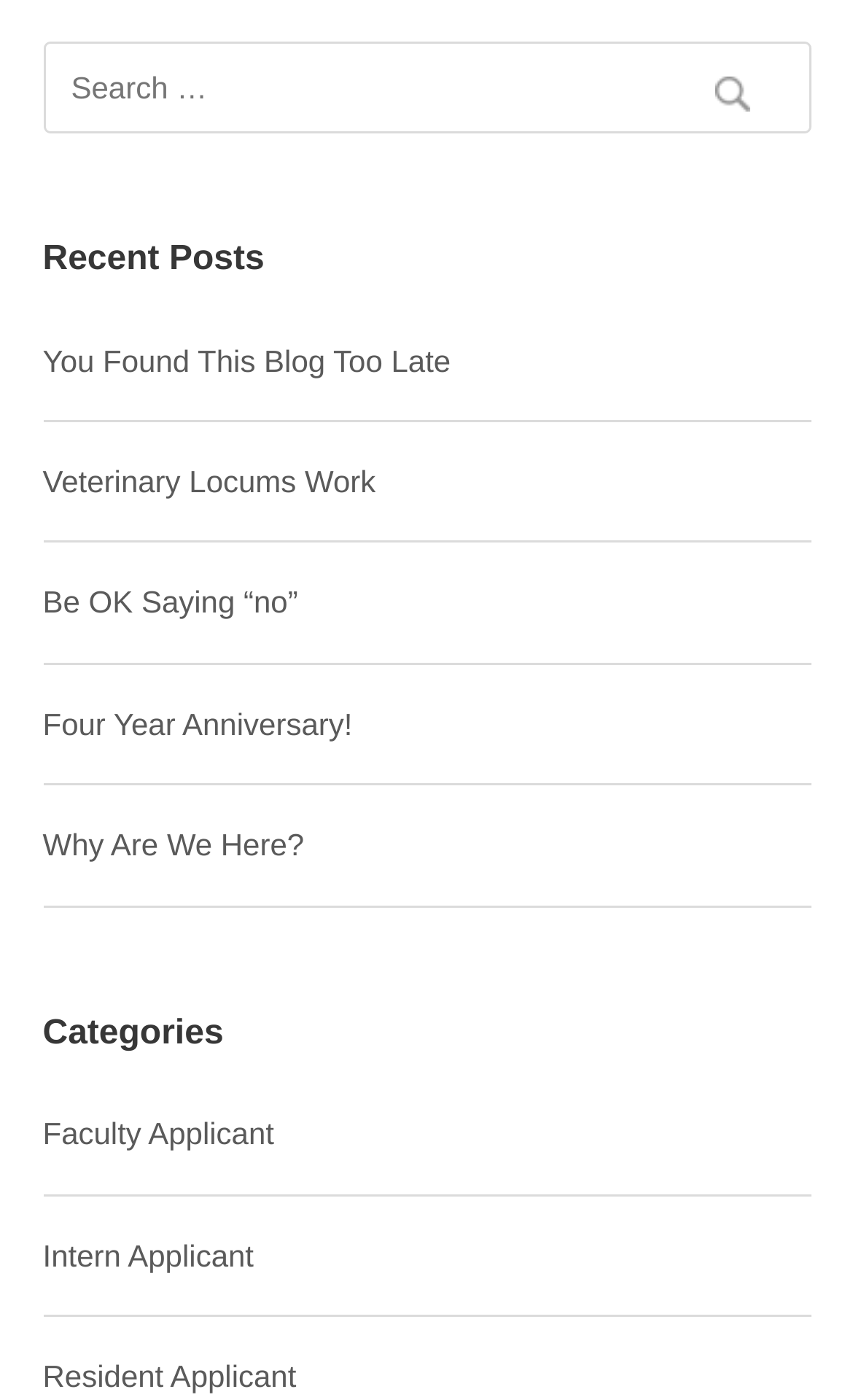Determine the bounding box coordinates for the area you should click to complete the following instruction: "Search for something".

[0.05, 0.029, 0.95, 0.095]